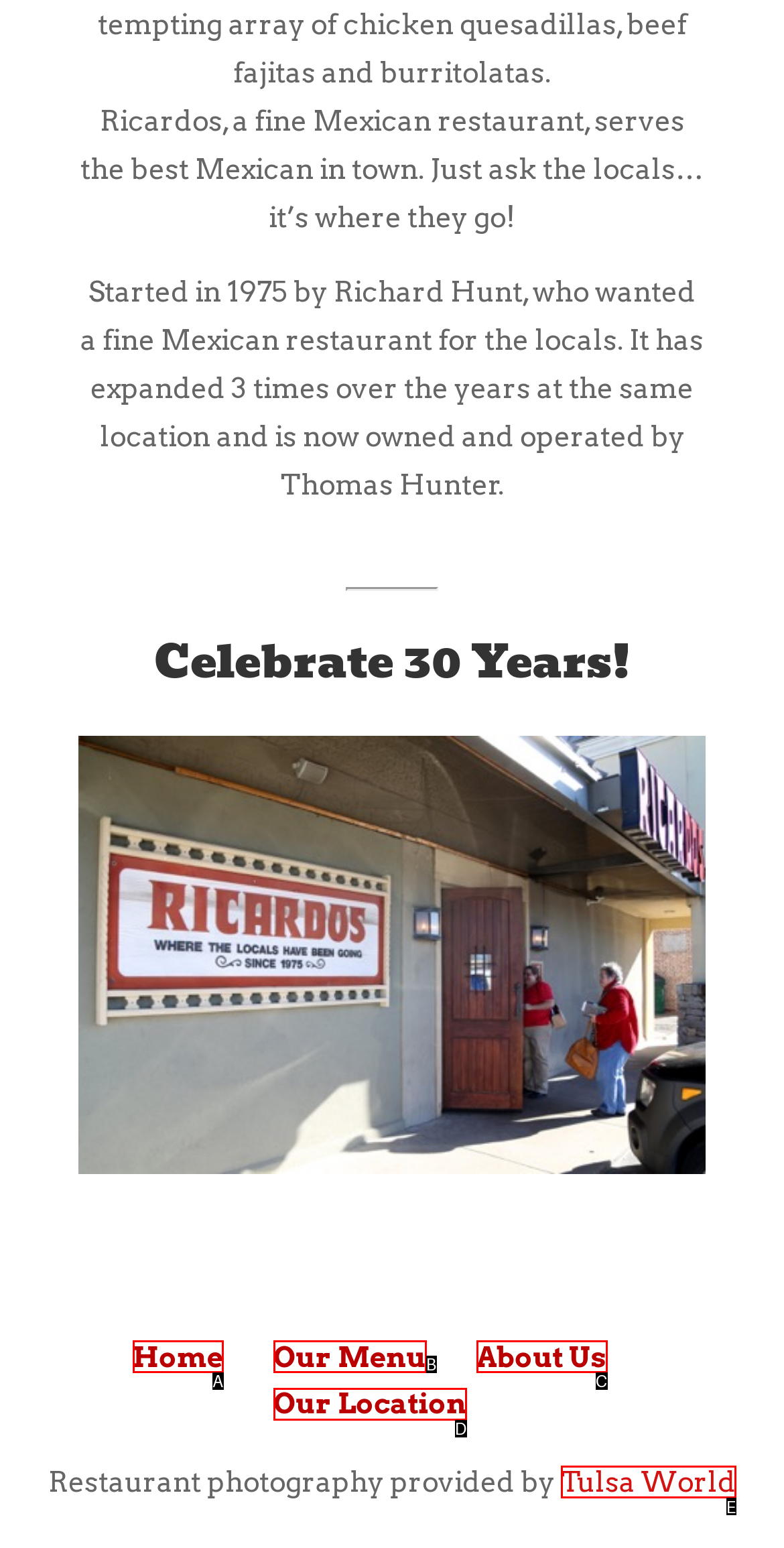Determine the option that aligns with this description: Home
Reply with the option's letter directly.

A